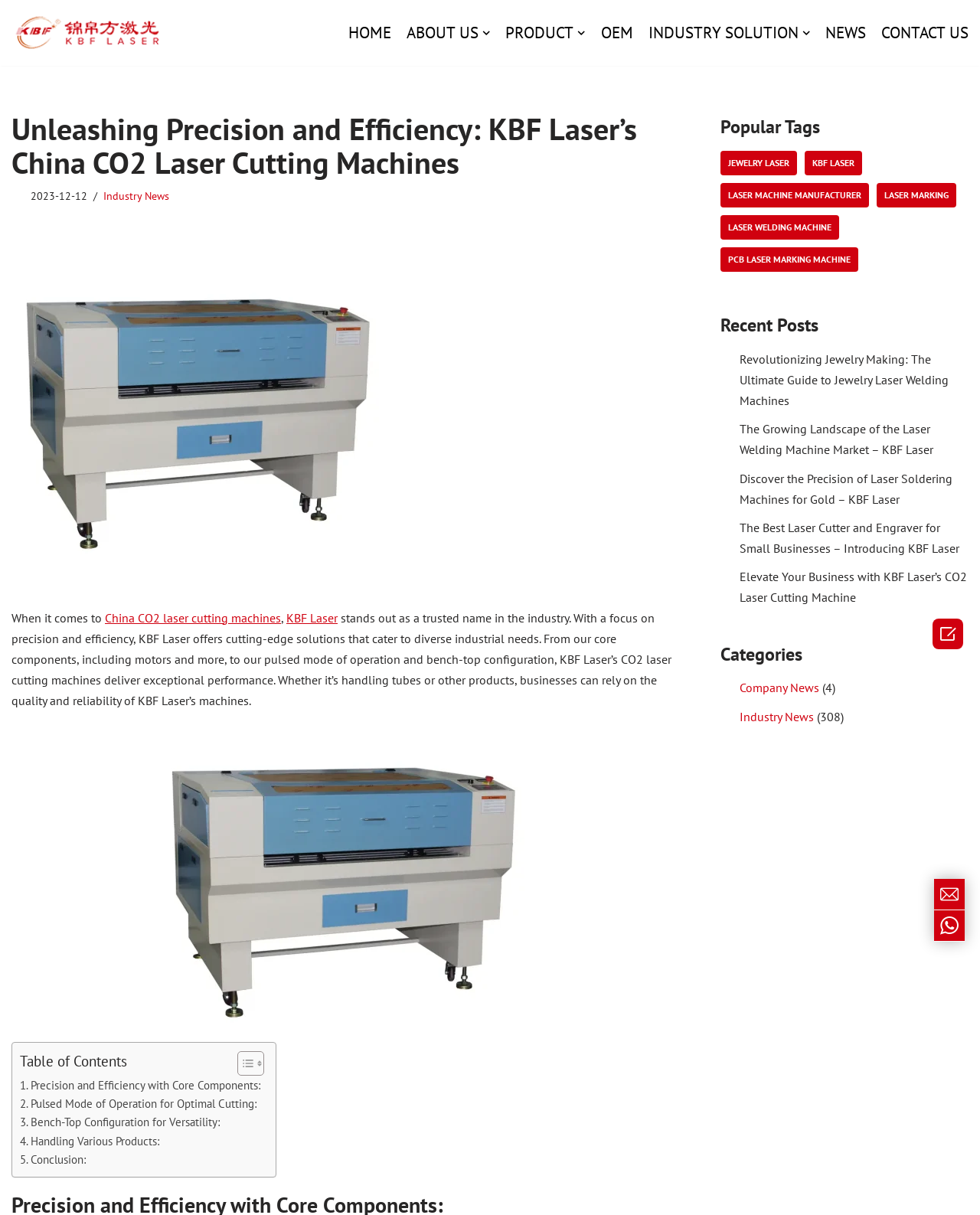How many links are in the primary menu?
Answer the question with a detailed explanation, including all necessary information.

The primary menu can be found in the navigation section, and it contains 7 links: 'HOME', 'ABOUT US', 'PRODUCT', 'OEM', 'INDUSTRY SOLUTION', 'NEWS', and 'CONTACT US'.